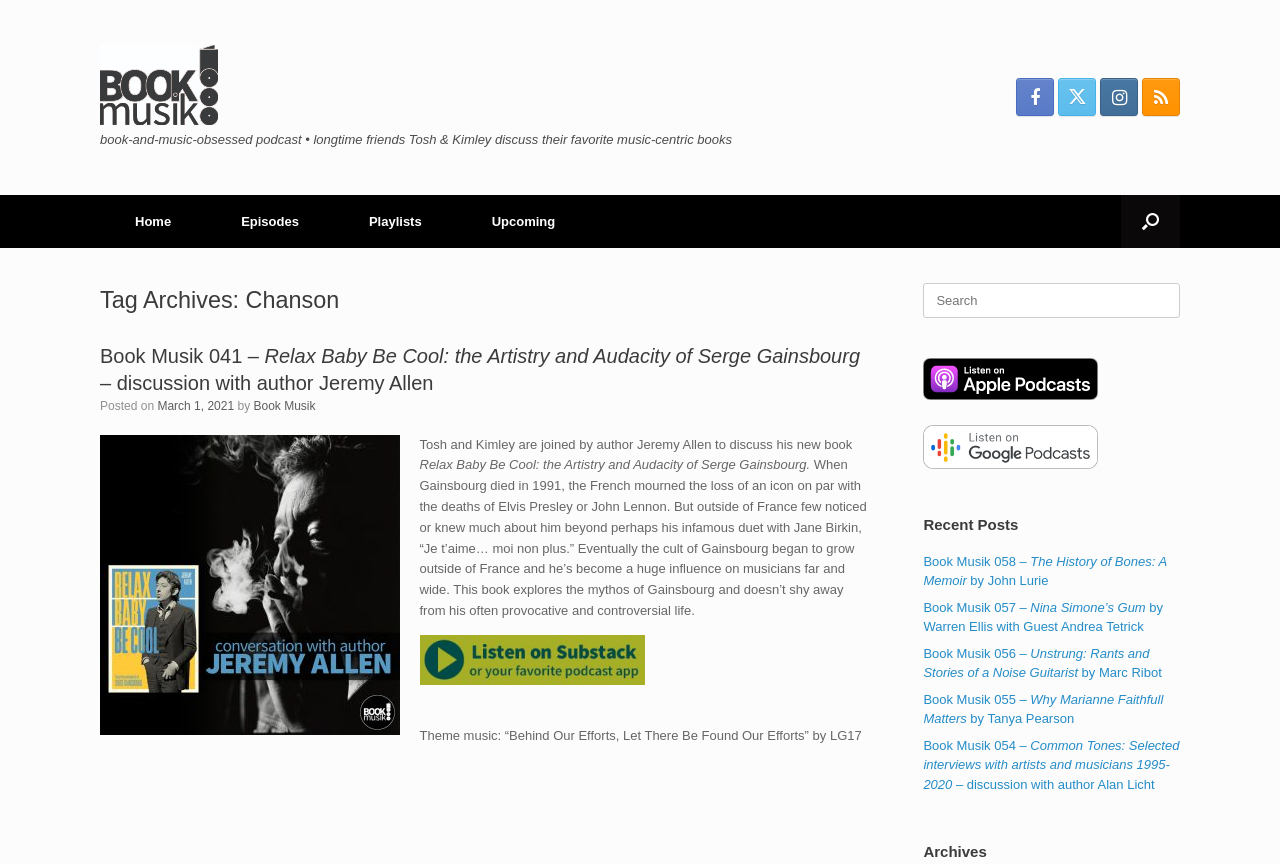Please determine the bounding box coordinates of the element's region to click in order to carry out the following instruction: "Listen on Apple Podcast". The coordinates should be four float numbers between 0 and 1, i.e., [left, top, right, bottom].

[0.721, 0.448, 0.858, 0.466]